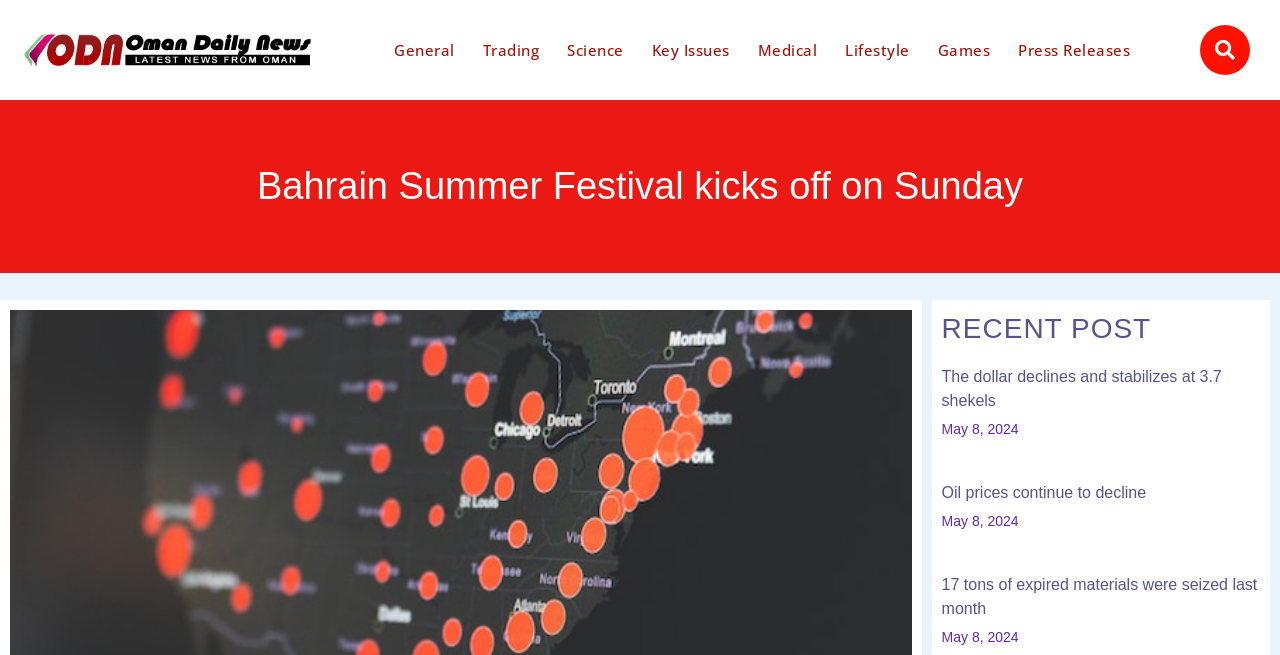Using the image as a reference, answer the following question in as much detail as possible:
How many categories are listed at the top?

I counted the number of links at the top of the page, which are categorized as 'General', 'Trading', 'Science', 'Key Issues', 'Medical', 'Lifestyle', 'Games', and 'Press Releases', totaling eight categories.